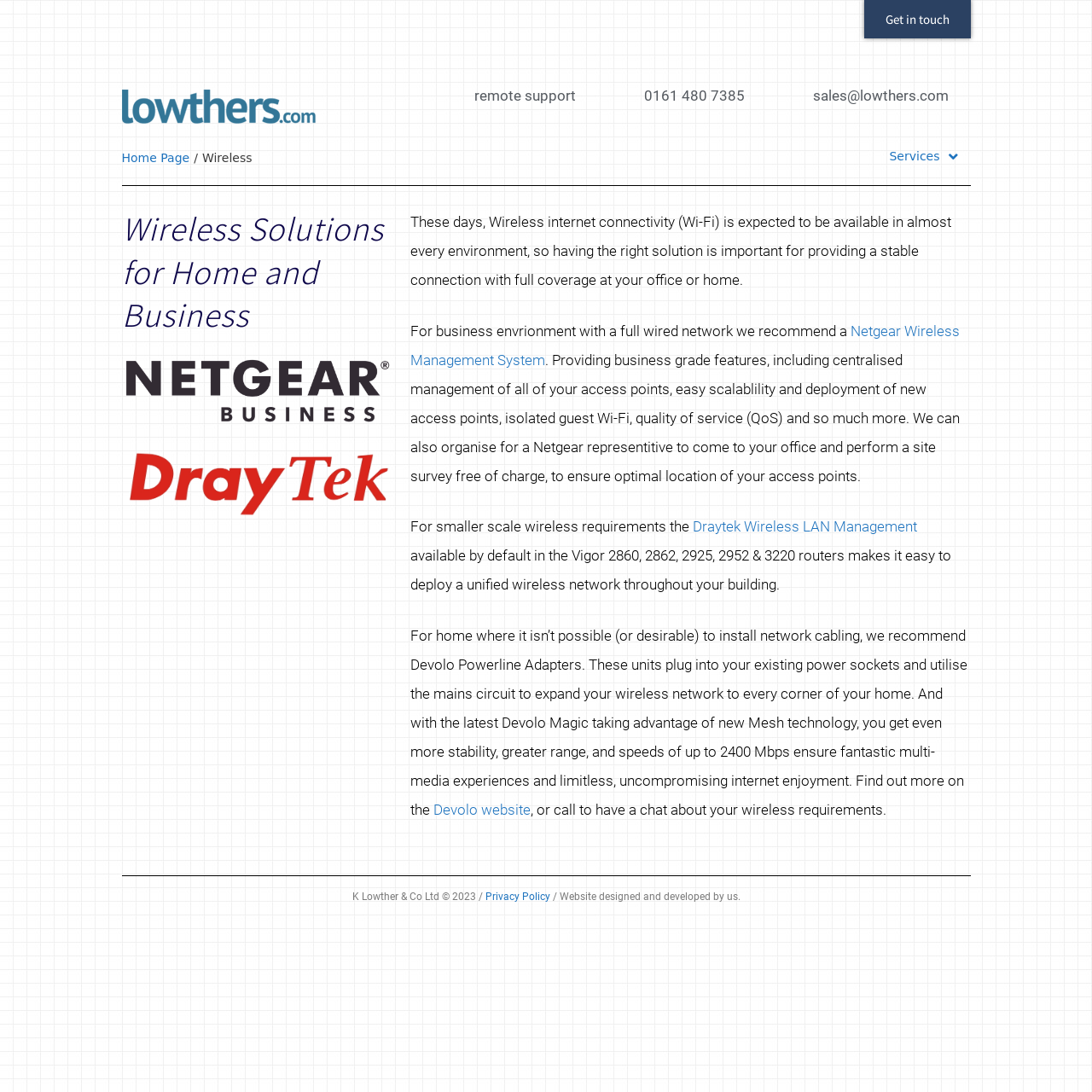Locate the bounding box coordinates of the clickable area needed to fulfill the instruction: "Visit Devolo website".

[0.397, 0.733, 0.486, 0.749]